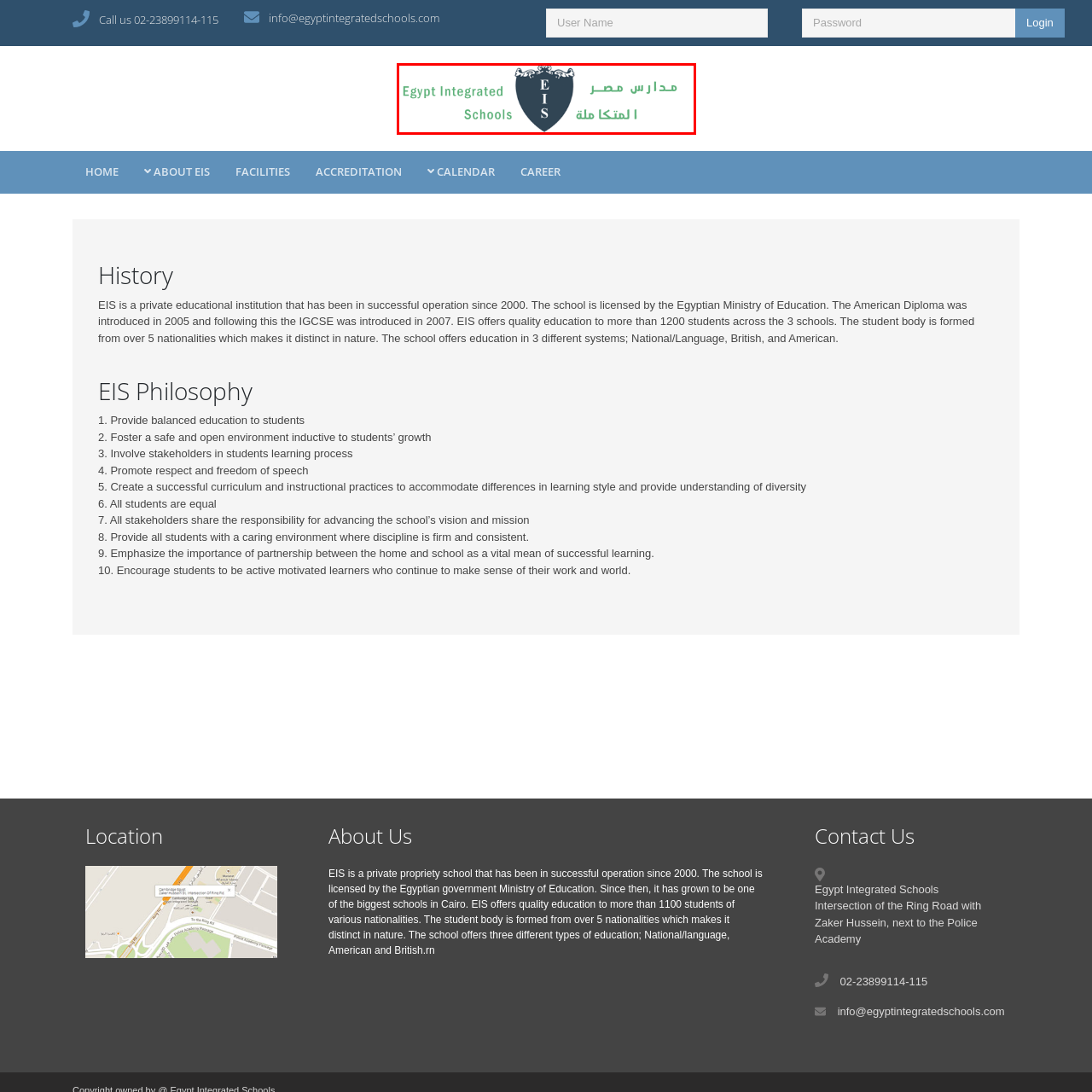What is the language of the translation of the school's name?
Analyze the image encased by the red bounding box and elaborate on your answer to the question.

The name 'Egypt Integrated Schools' has its Arabic translation, 'مدارس مصر المتكاملة', displayed beneath, which indicates that the school caters to a diverse student body and values cultural inclusivity.